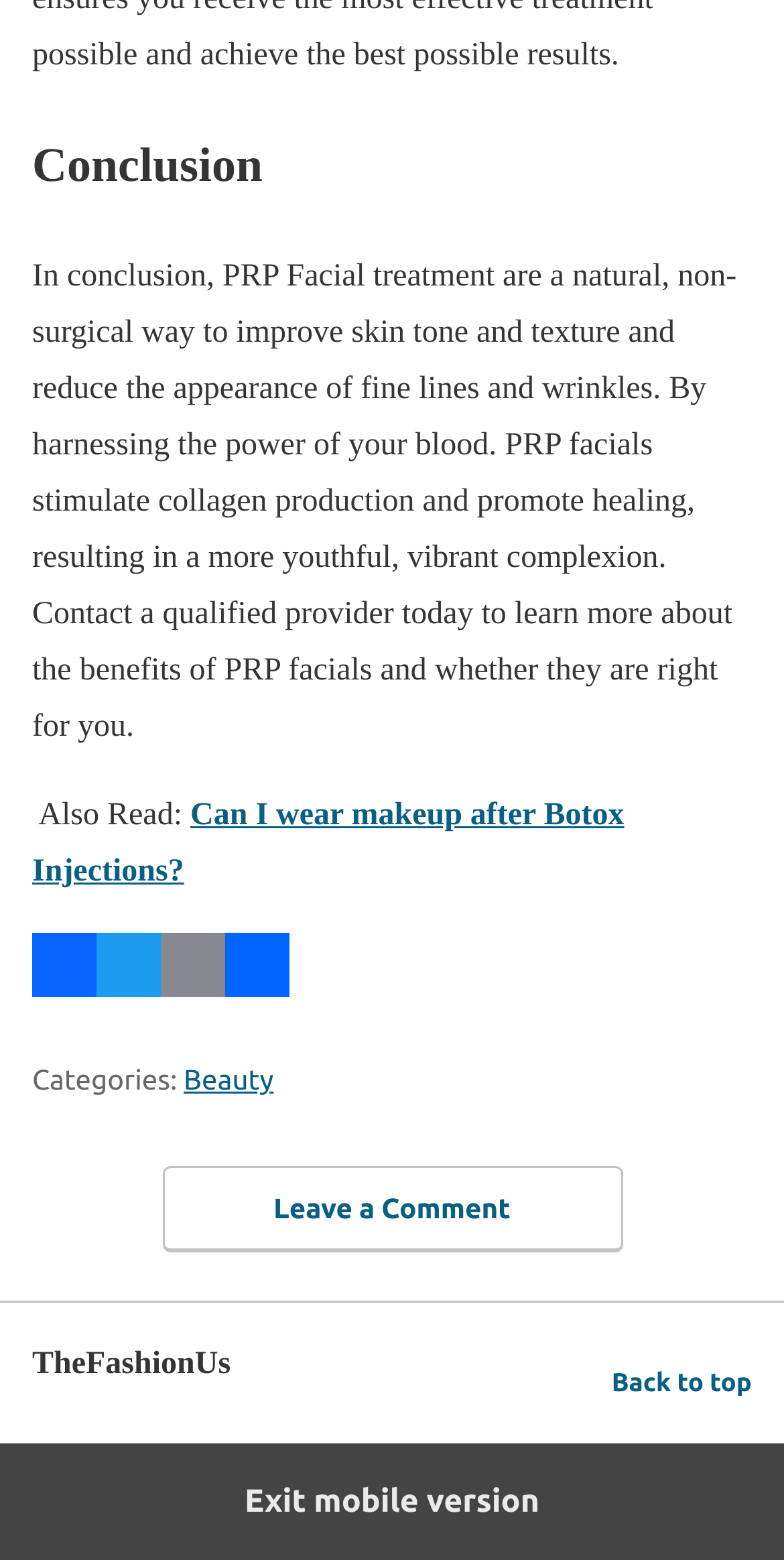Find the bounding box coordinates for the element that must be clicked to complete the instruction: "Go back to top". The coordinates should be four float numbers between 0 and 1, indicated as [left, top, right, bottom].

[0.78, 0.871, 0.959, 0.904]